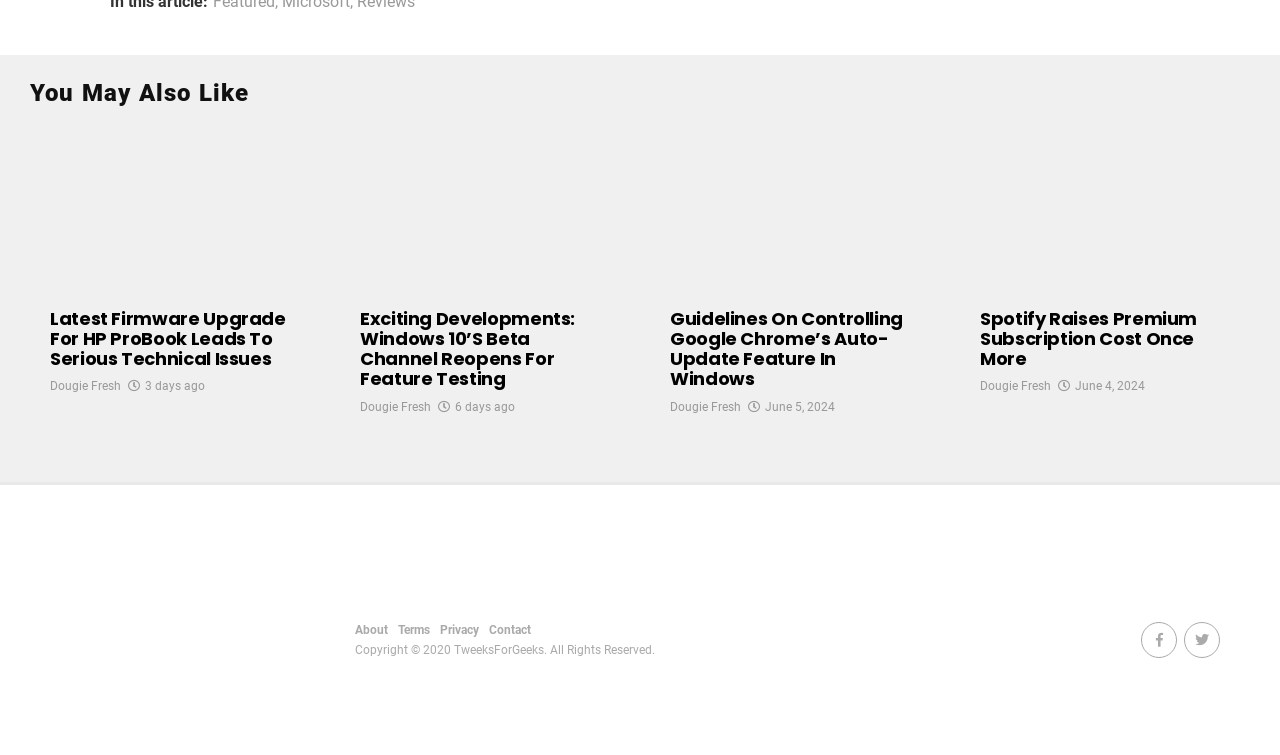Find the bounding box coordinates of the element I should click to carry out the following instruction: "Read 'Exciting Developments: Windows 10’S Beta Channel Reopens For Feature Testing'".

[0.281, 0.41, 0.449, 0.516]